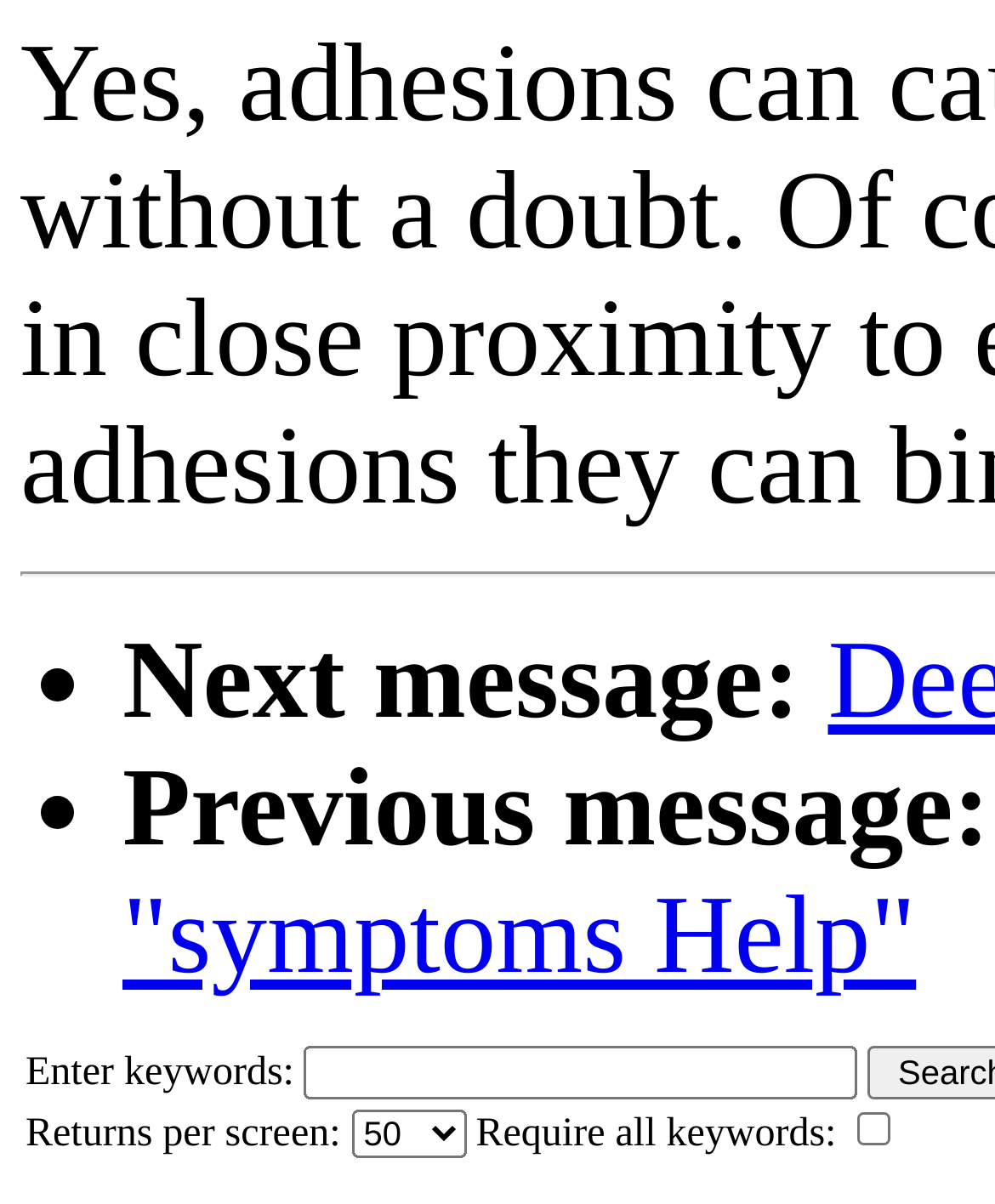Provide a brief response to the question below using one word or phrase:
What is the purpose of the 'Next message:' text?

To navigate to the next message